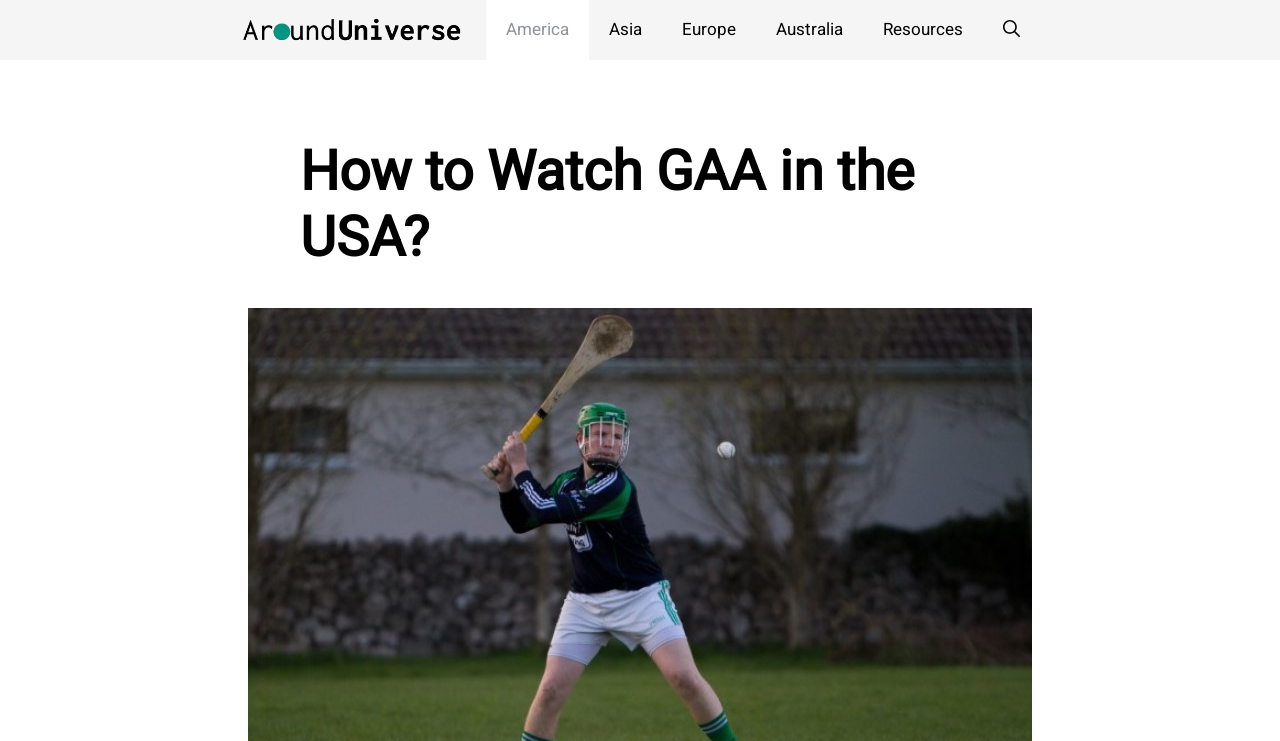How many continents are listed in the navigation bar?
Look at the image and answer with only one word or phrase.

4